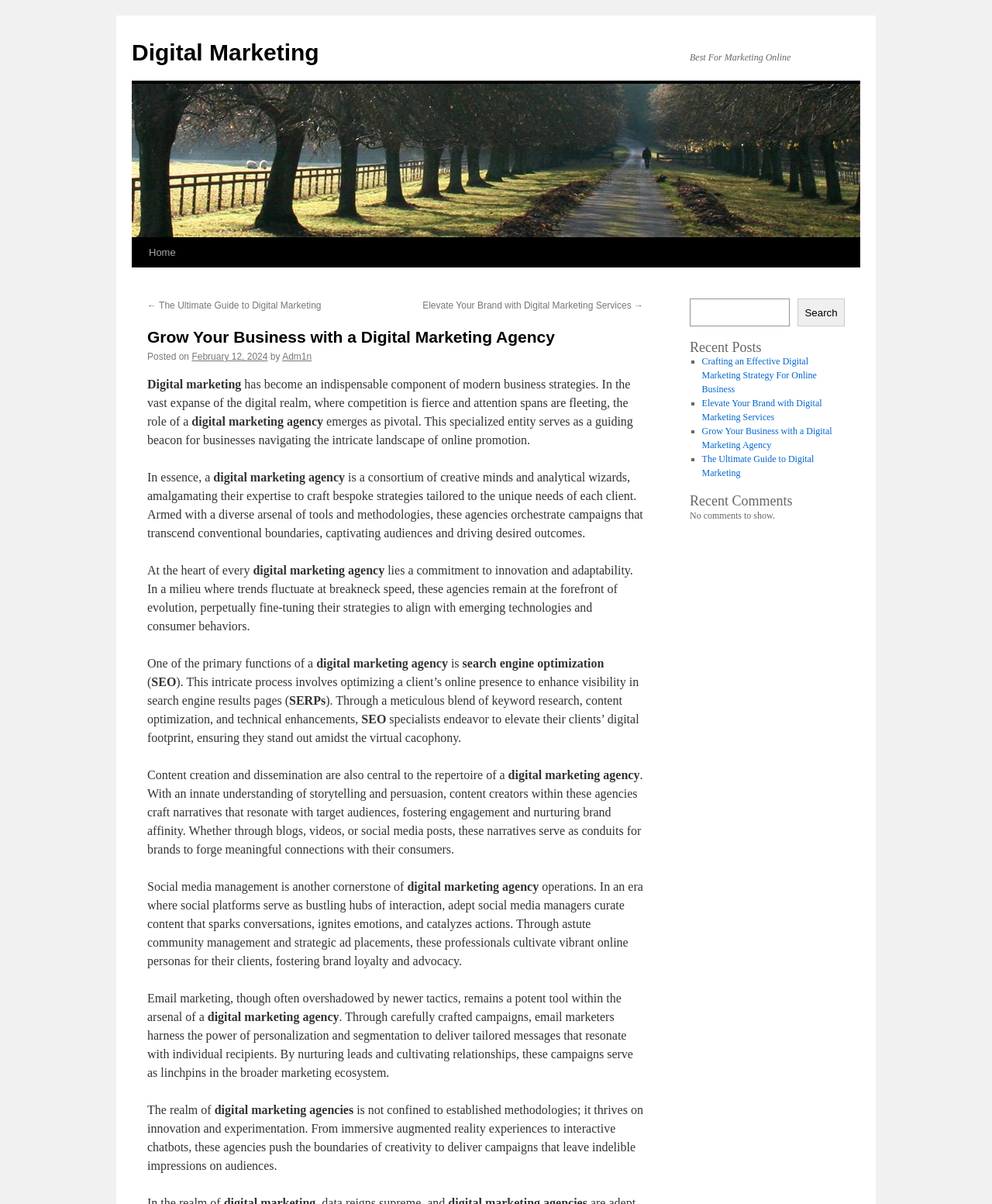Find the bounding box coordinates of the area to click in order to follow the instruction: "Read the 'Grow Your Business with a Digital Marketing Agency' article".

[0.148, 0.271, 0.648, 0.289]